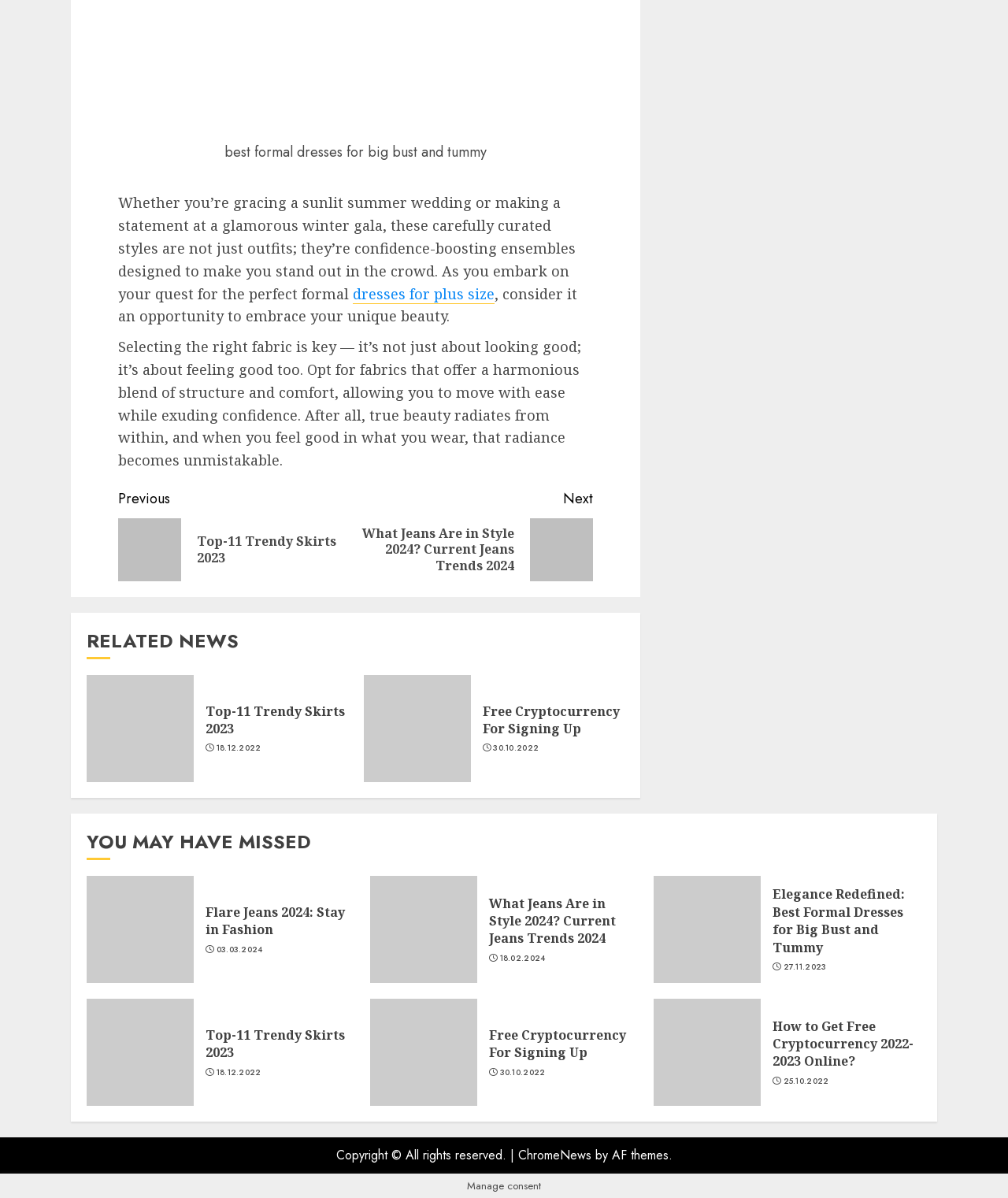What is the position of the 'Continue Reading' button?
Relying on the image, give a concise answer in one word or a brief phrase.

Below the article